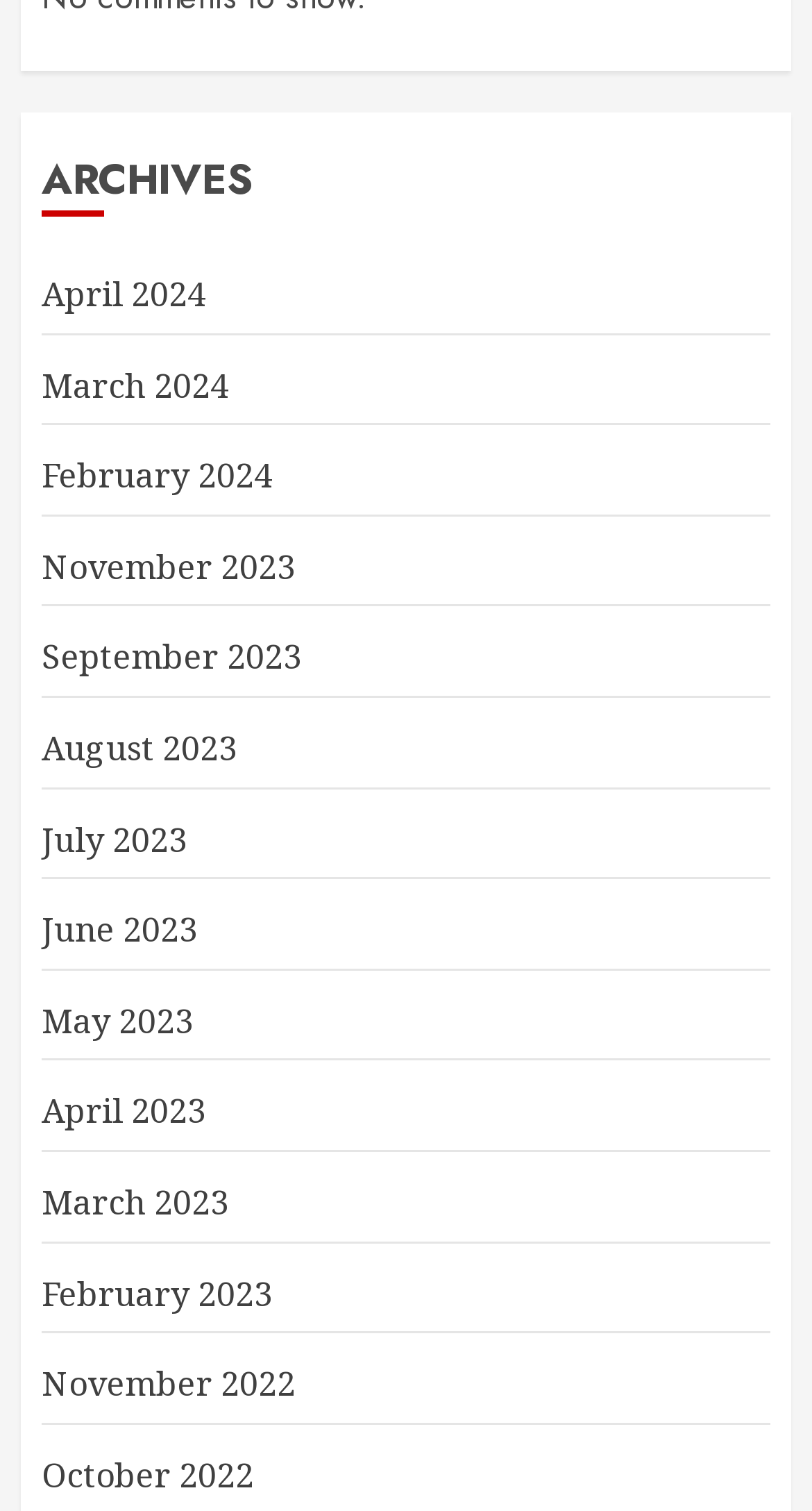Kindly provide the bounding box coordinates of the section you need to click on to fulfill the given instruction: "click on the search button".

None